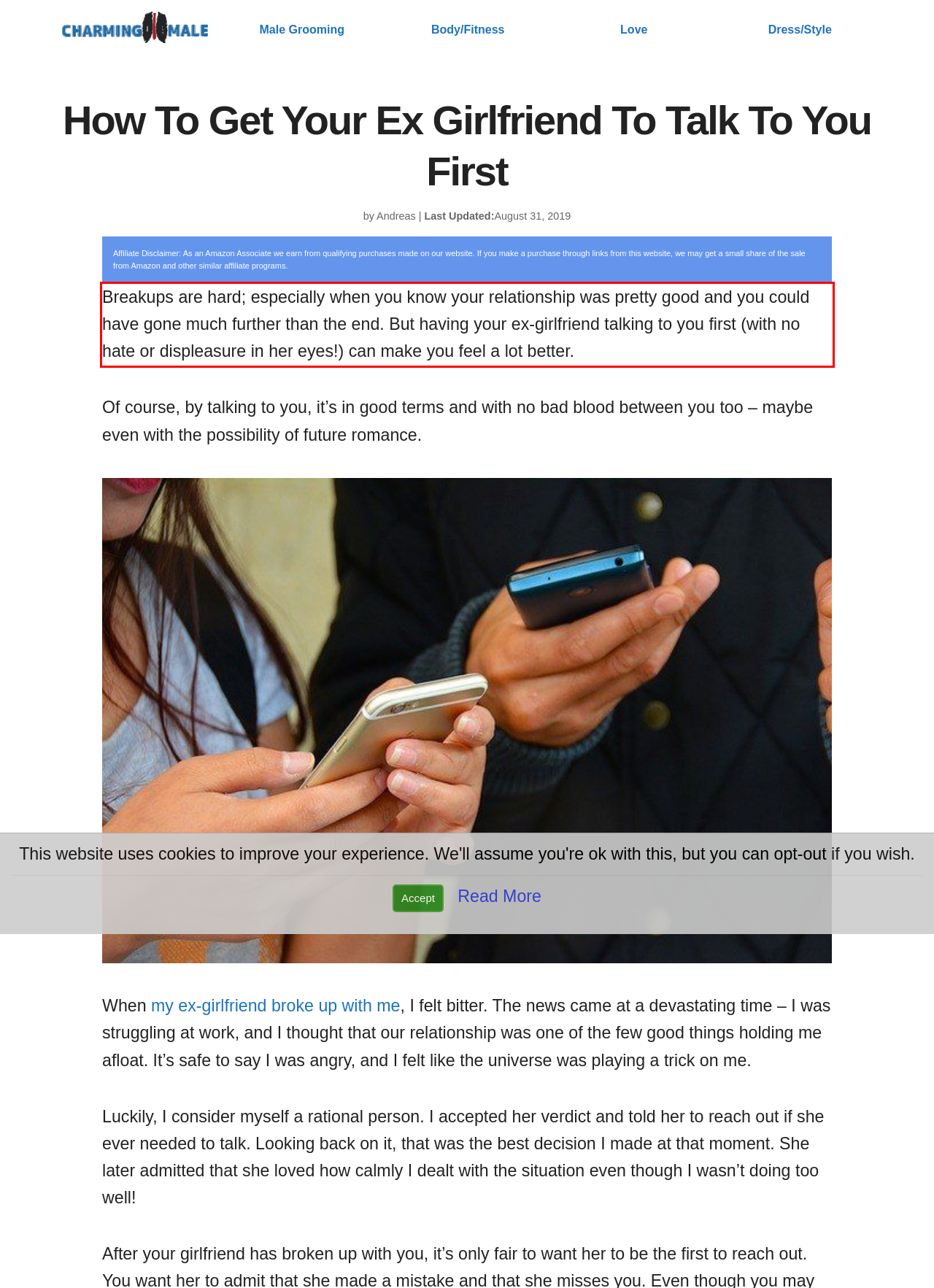Please use OCR to extract the text content from the red bounding box in the provided webpage screenshot.

Breakups are hard; especially when you know your relationship was pretty good and you could have gone much further than the end. But having your ex-girlfriend talking to you first (with no hate or displeasure in her eyes!) can make you feel a lot better.